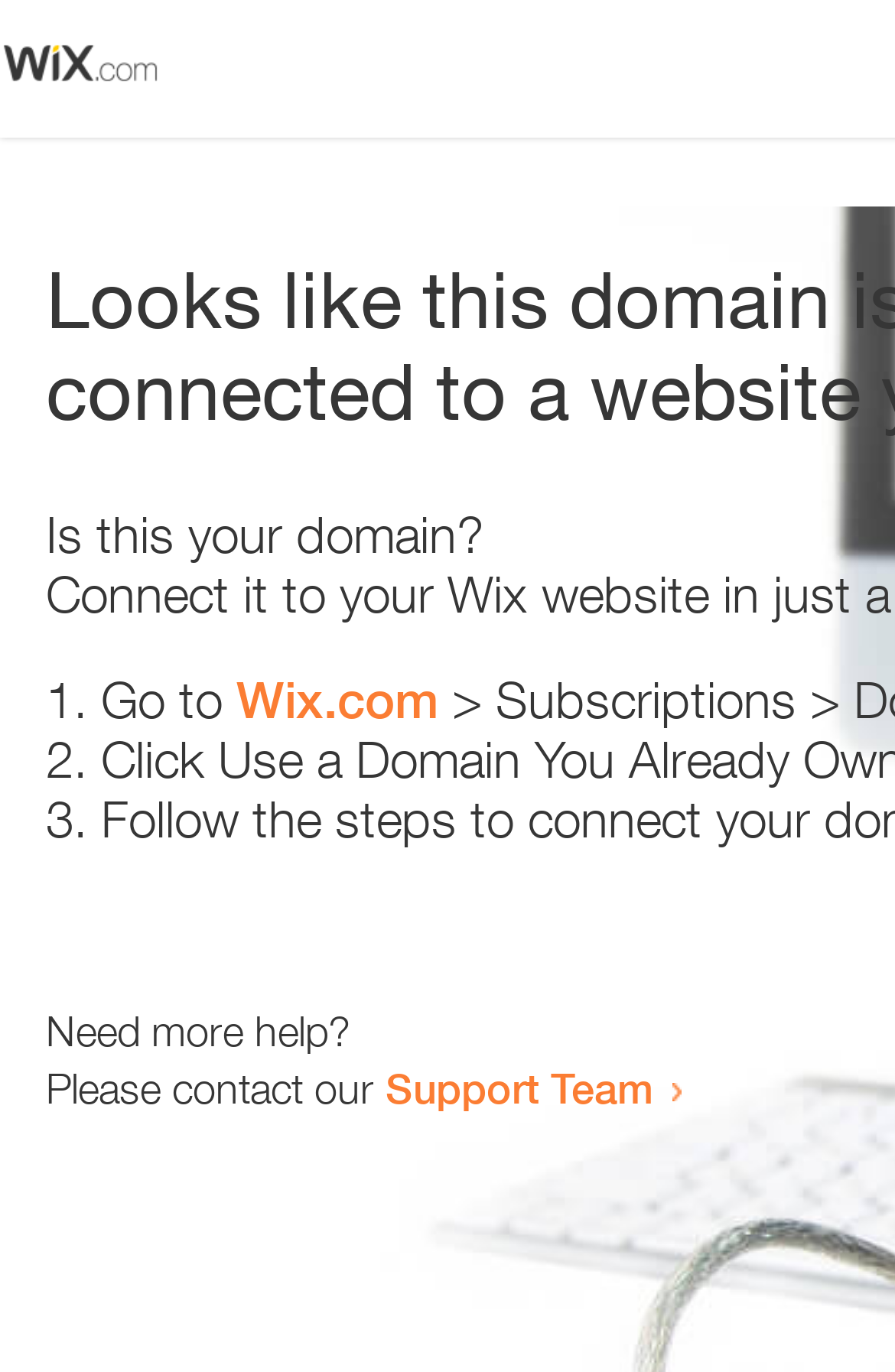How many steps are listed?
Refer to the image and answer the question using a single word or phrase.

3